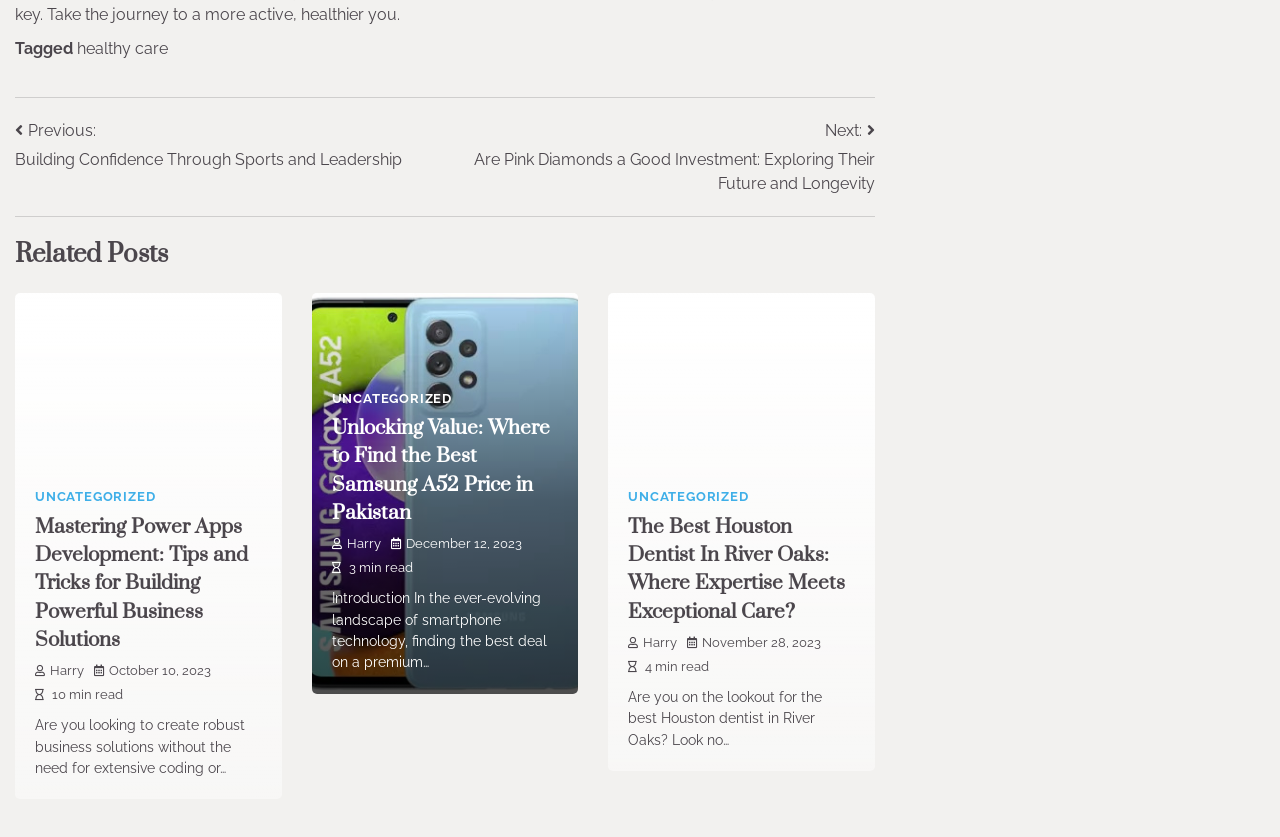Please provide a brief answer to the following inquiry using a single word or phrase:
Who is the author of the second article?

Harry